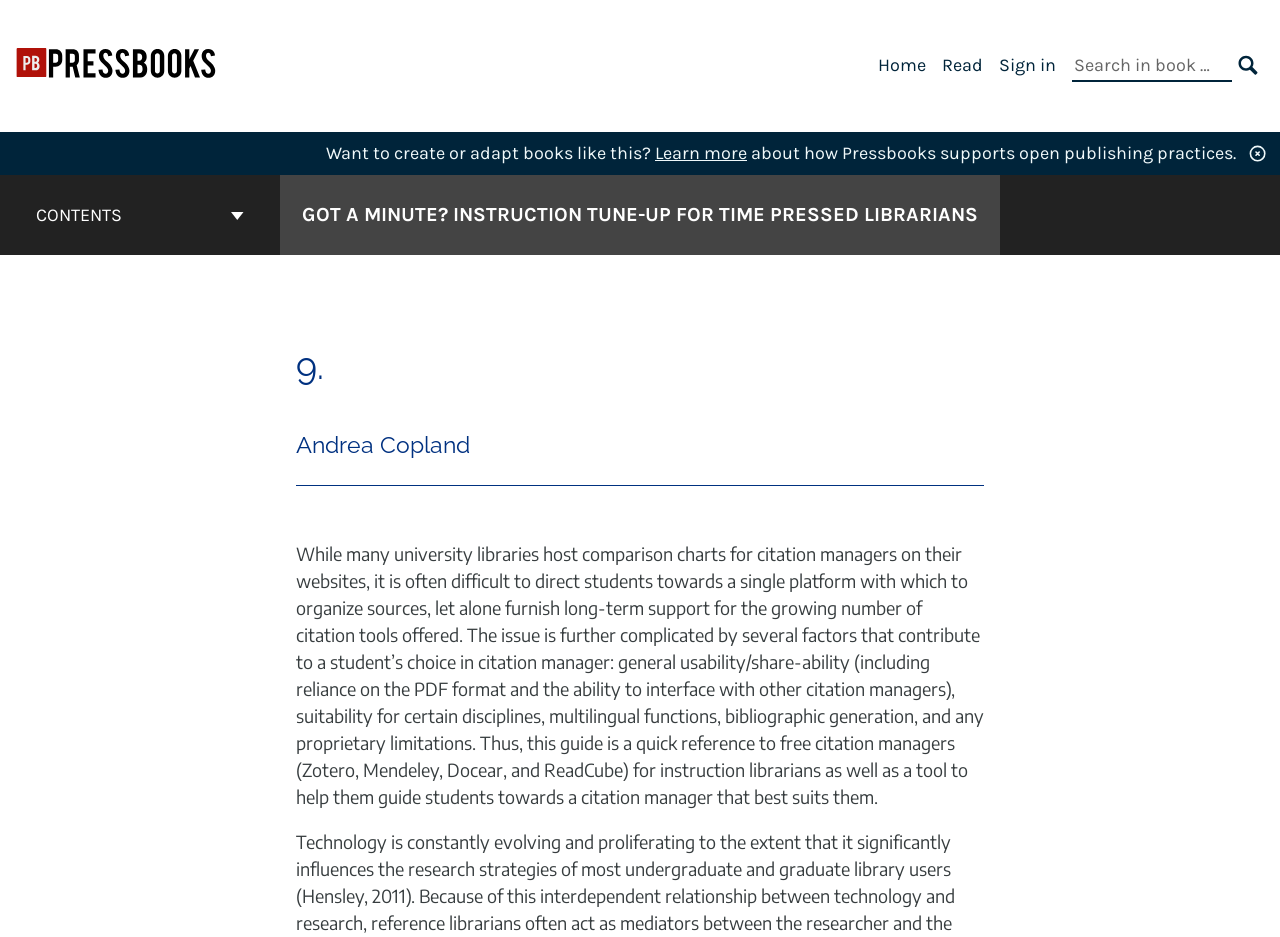What is the author's name of the book 'Got a minute? Instruction tune-up for time pressed librarians'?
Refer to the image and provide a thorough answer to the question.

The author's name is mentioned in the text '9. Andrea Copland' which is part of the book's contents navigation